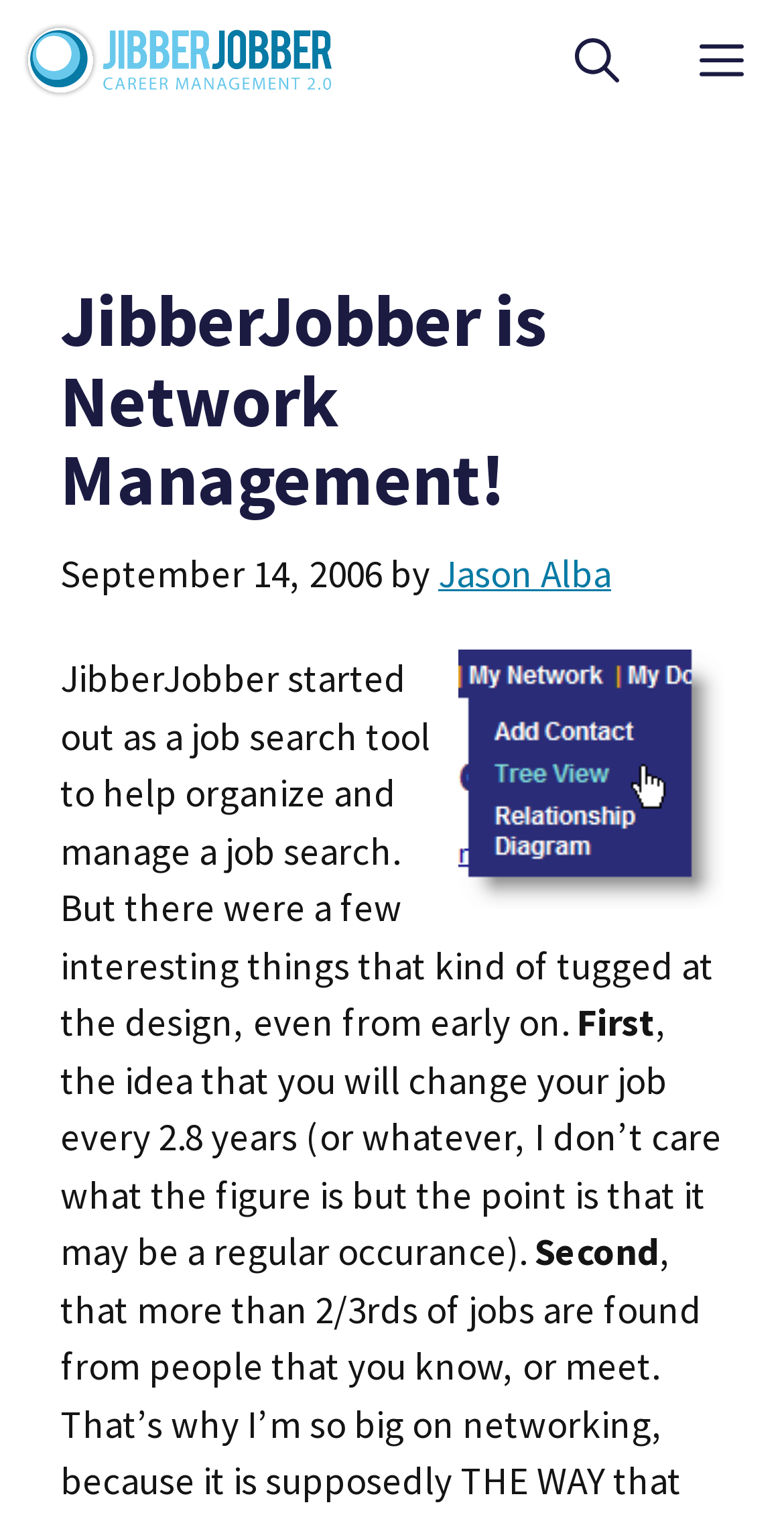What is the author of the article?
From the image, respond using a single word or phrase.

Jason Alba